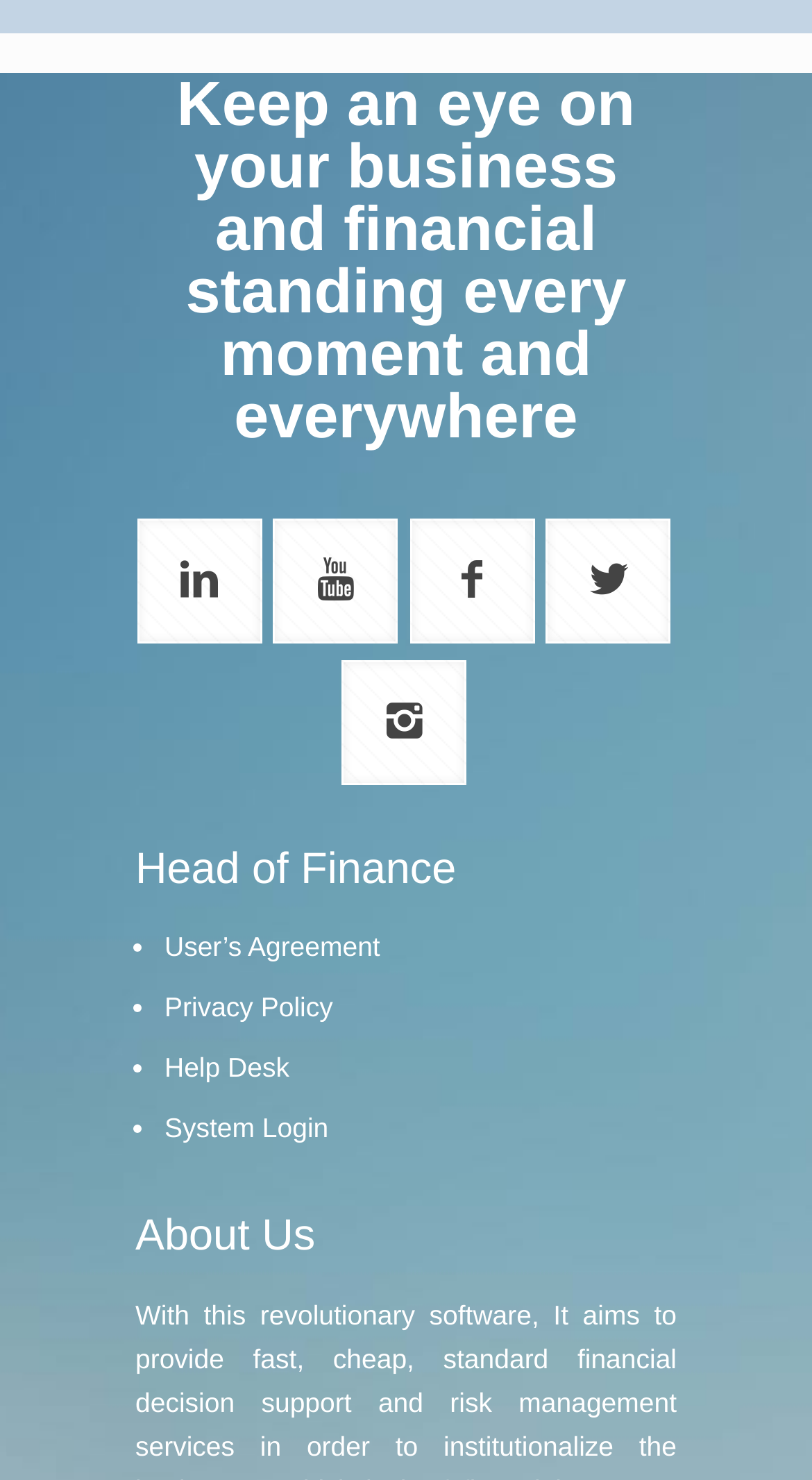Please locate the bounding box coordinates of the region I need to click to follow this instruction: "Check the Privacy Policy".

[0.203, 0.67, 0.41, 0.691]